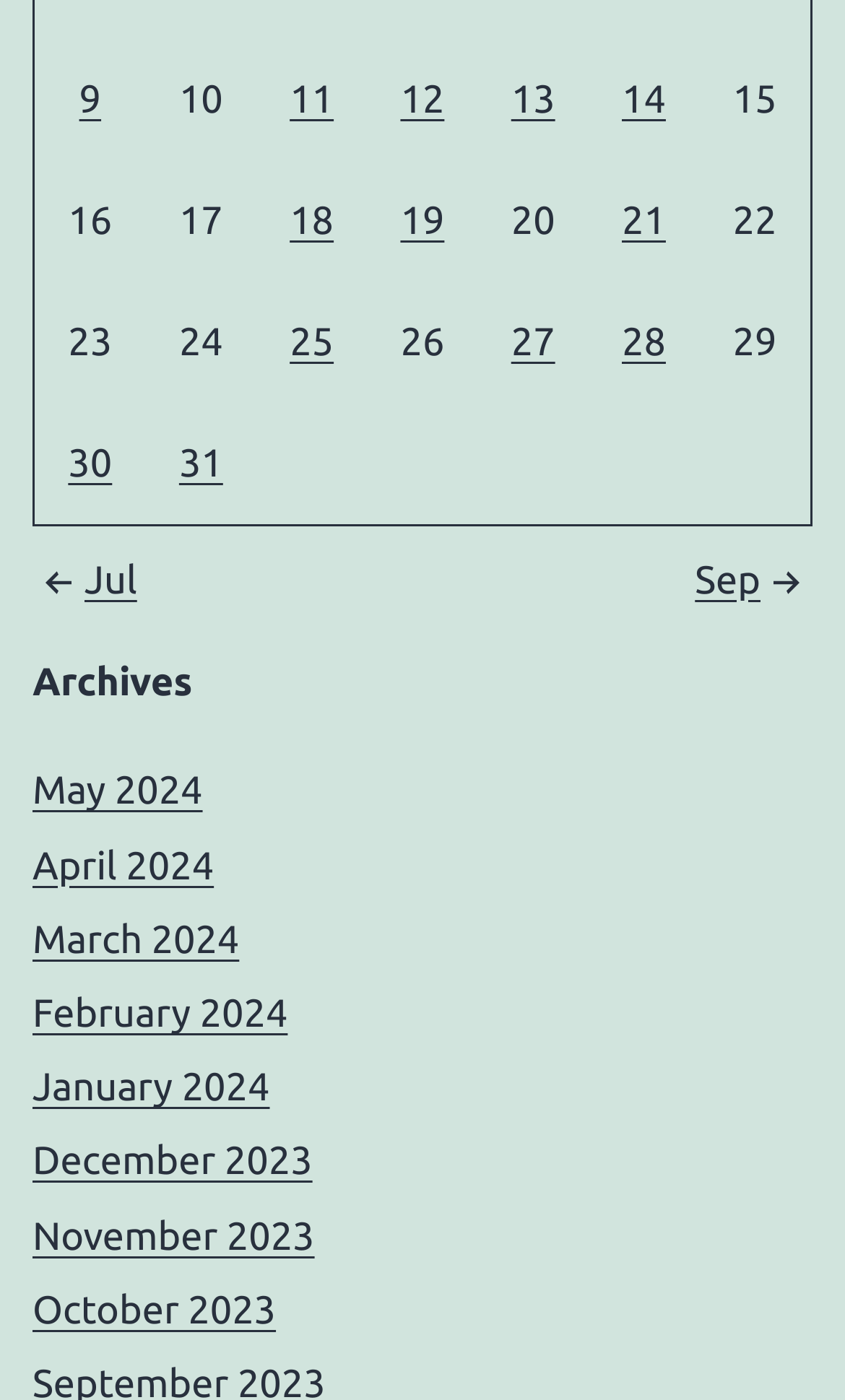Specify the bounding box coordinates of the element's region that should be clicked to achieve the following instruction: "View posts published on August 9, 2021". The bounding box coordinates consist of four float numbers between 0 and 1, in the format [left, top, right, bottom].

[0.094, 0.055, 0.12, 0.086]